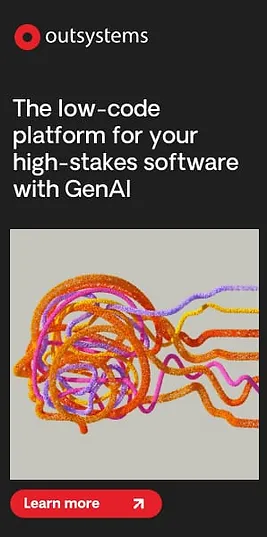Answer the question with a brief word or phrase:
What technology is used in the software development?

GenAI